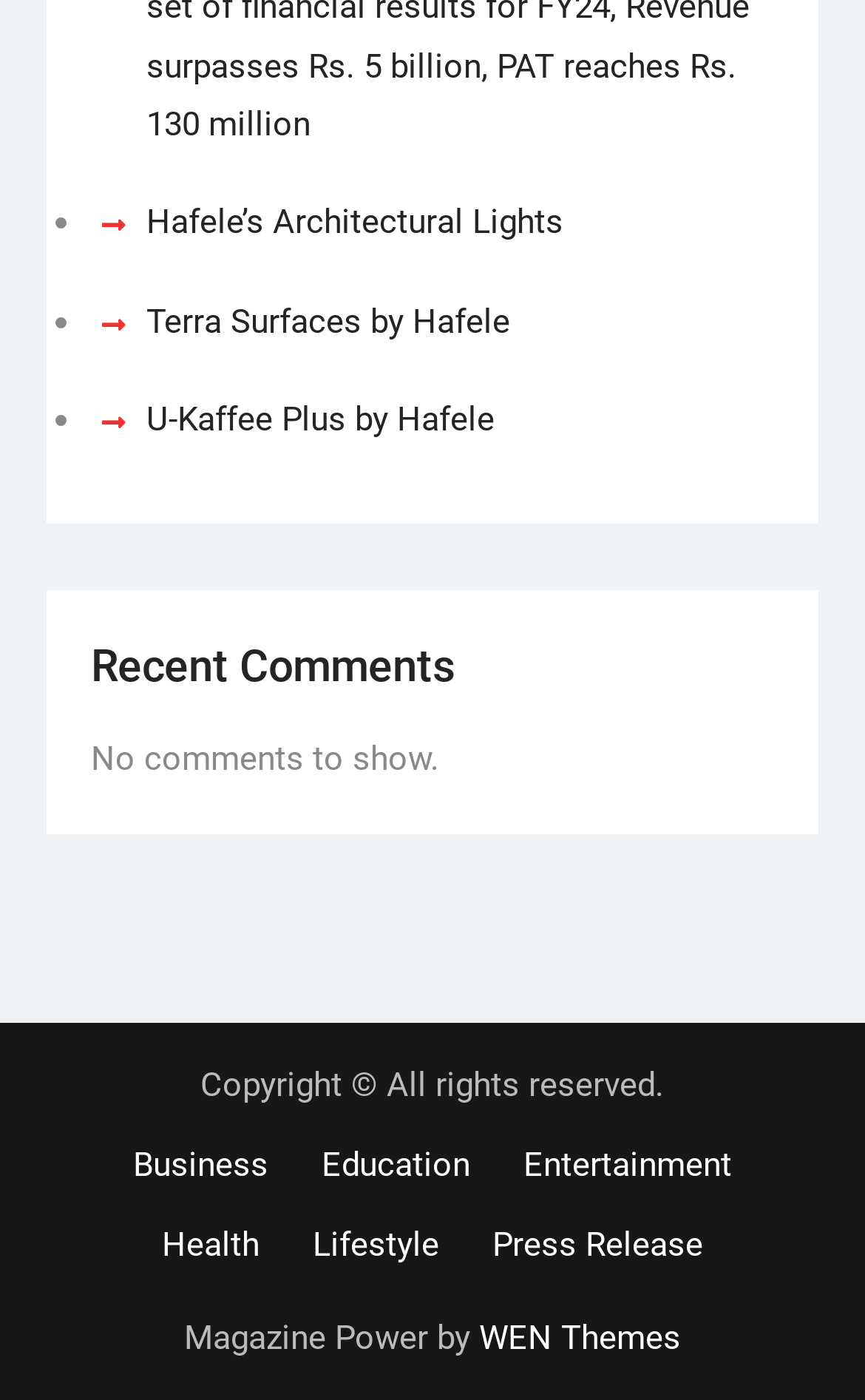Determine the bounding box of the UI component based on this description: "Press Release". The bounding box coordinates should be four float values between 0 and 1, i.e., [left, top, right, bottom].

[0.544, 0.861, 0.838, 0.918]